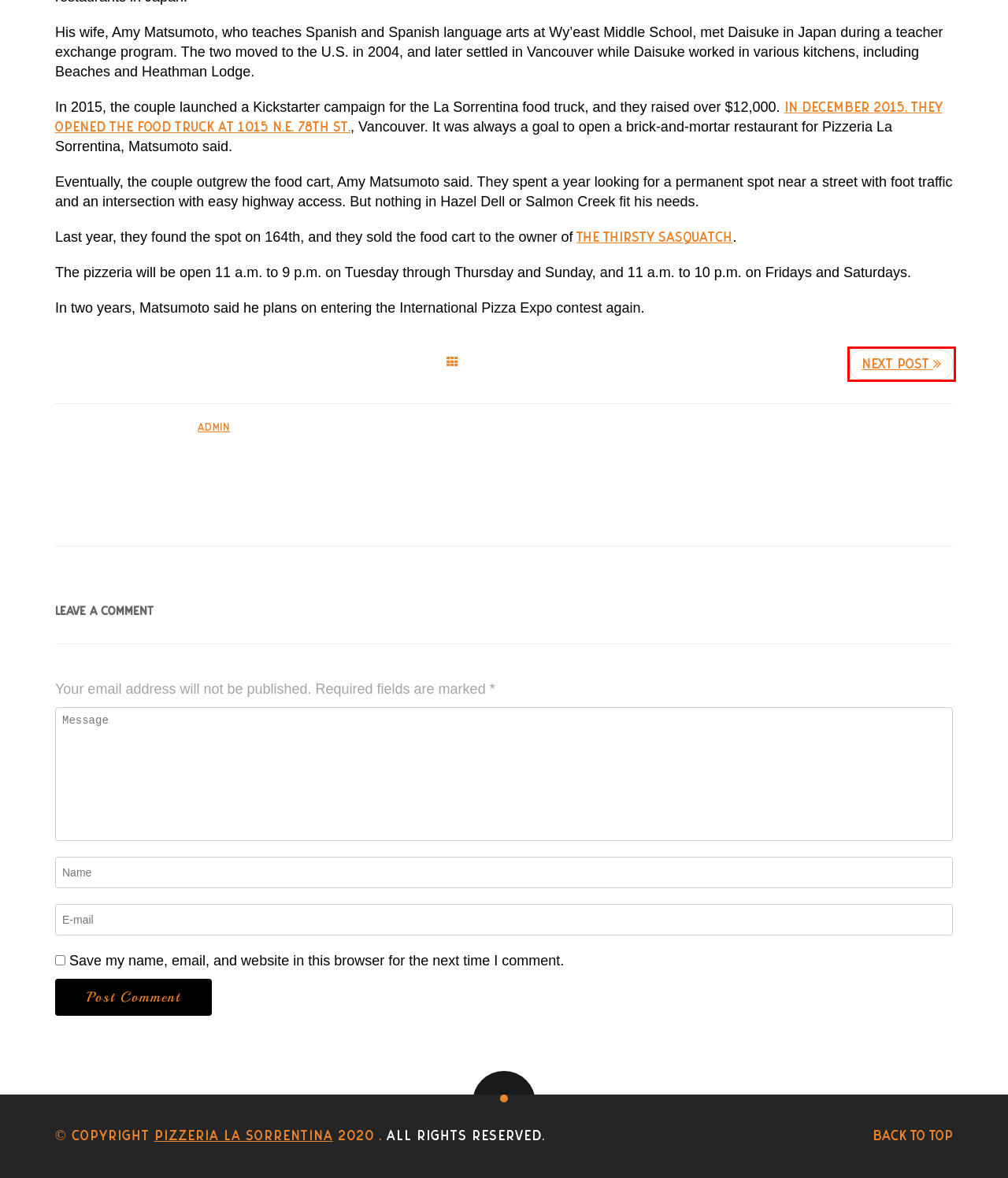Inspect the screenshot of a webpage with a red rectangle bounding box. Identify the webpage description that best corresponds to the new webpage after clicking the element inside the bounding box. Here are the candidates:
A. Focus on Fishers Landing | Pizzeria La Sorrentina
B. Home | Pizzeria La Sorrentina
C. Contact | Pizzeria La Sorrentina
D. Press | Pizzeria La Sorrentina
E. FAQs | Pizzeria La Sorrentina
F. Events | Pizzeria La Sorrentina
G. admin | Pizzeria La Sorrentina
H. Food & Drink: Pizzaiolo places 6th in Vegas contest - The Columbian

A